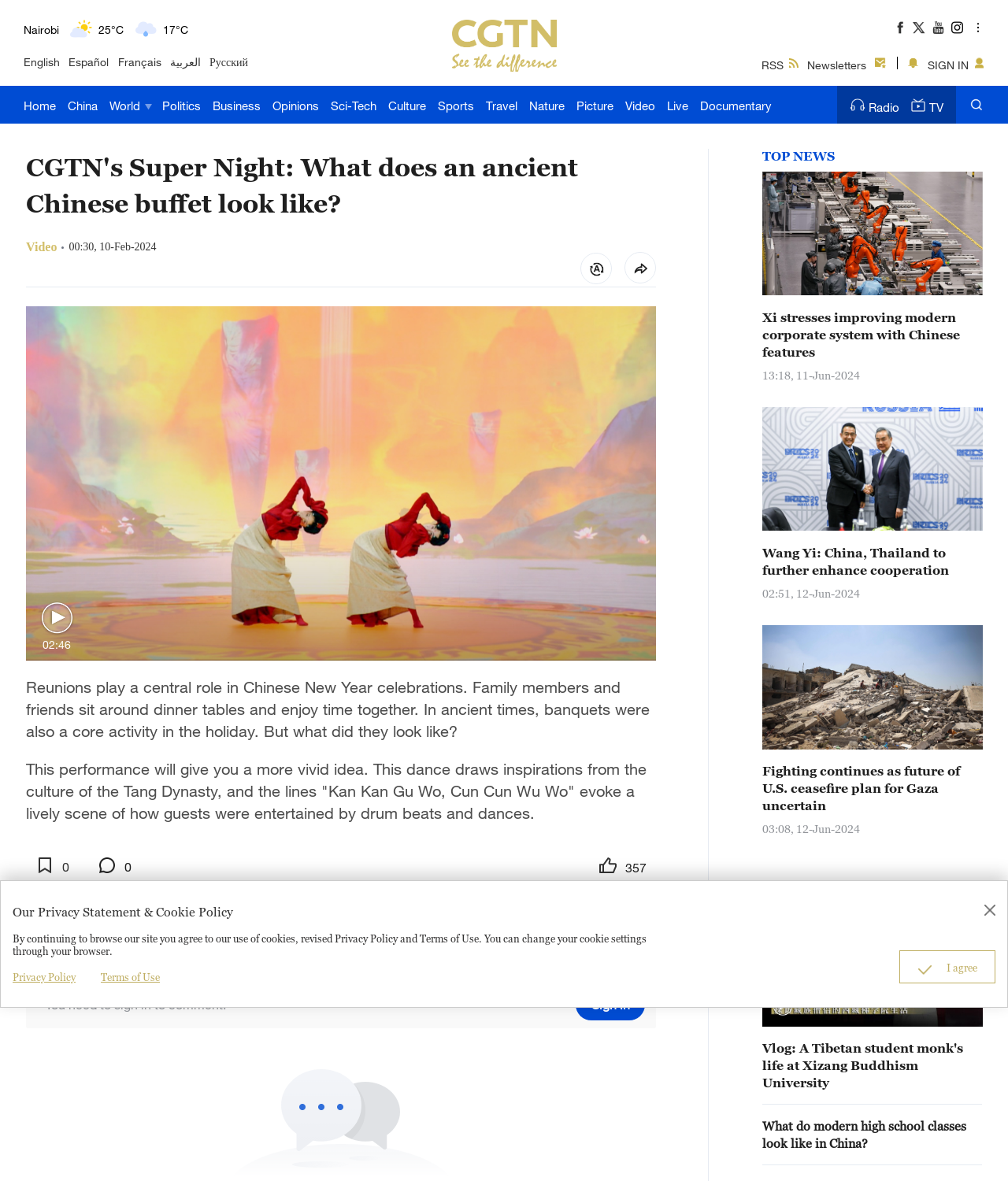Identify the bounding box coordinates for the element you need to click to achieve the following task: "Switch to English language". The coordinates must be four float values ranging from 0 to 1, formatted as [left, top, right, bottom].

[0.023, 0.046, 0.059, 0.059]